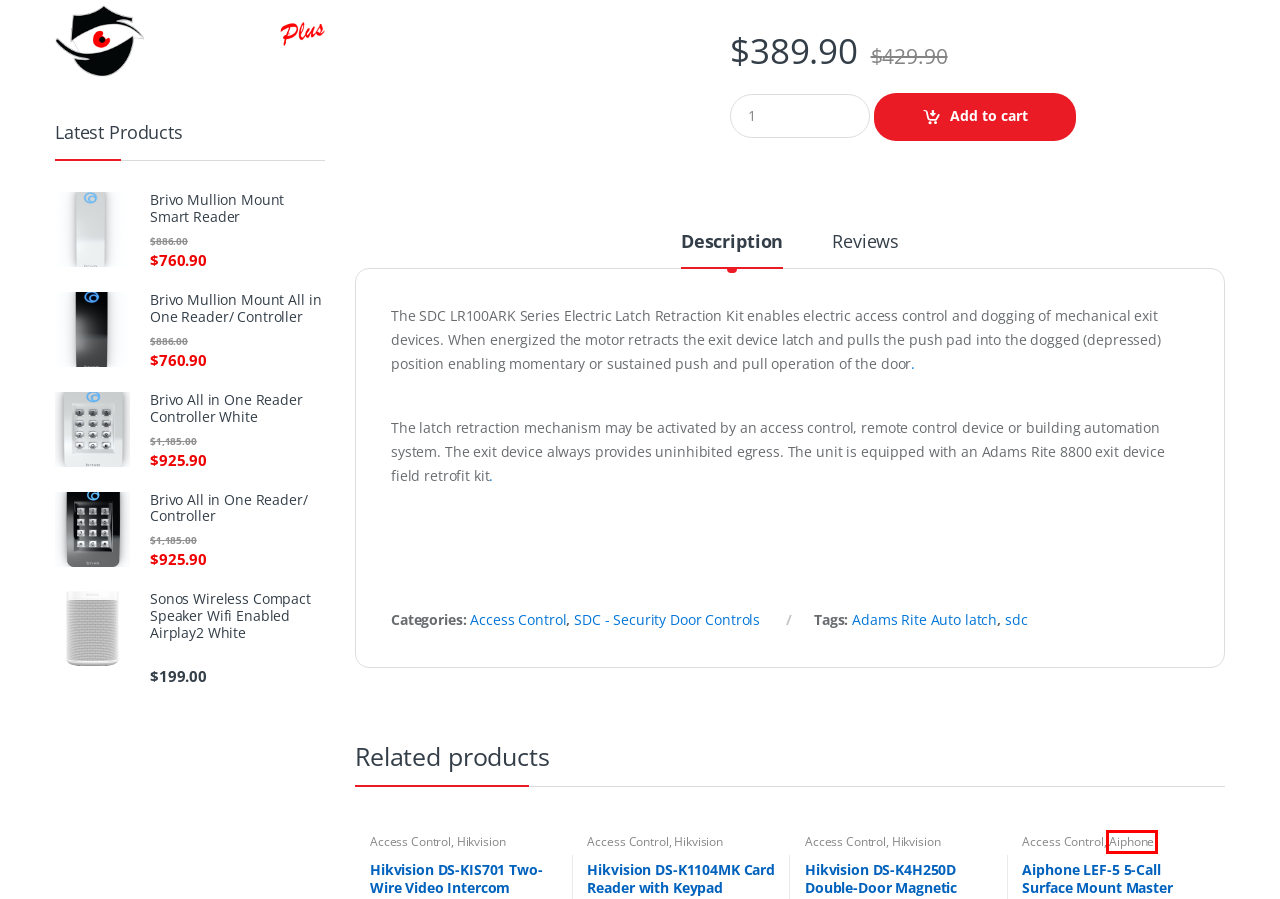You are provided with a screenshot of a webpage where a red rectangle bounding box surrounds an element. Choose the description that best matches the new webpage after clicking the element in the red bounding box. Here are the choices:
A. Brivo All in One Reader Controller White - iWATCHER PLUS
B. Brivo Mullion Mount Smart Reader - iwatcherplus.com
C. sdc - iWATCHER PLUS
D. Aiphone - iWATCHER PLUS
E. Brivo Mullion Mount All in One Reader/ Controller
F. Hikvision - iWATCHER PLUS
G. Brivo All in One Reader/ Controller - iWATCHER PLUS
H. Sonos Wireless Compact Speaker Wifi Enabled Airplay2 White - iWATCHER PLUS

D